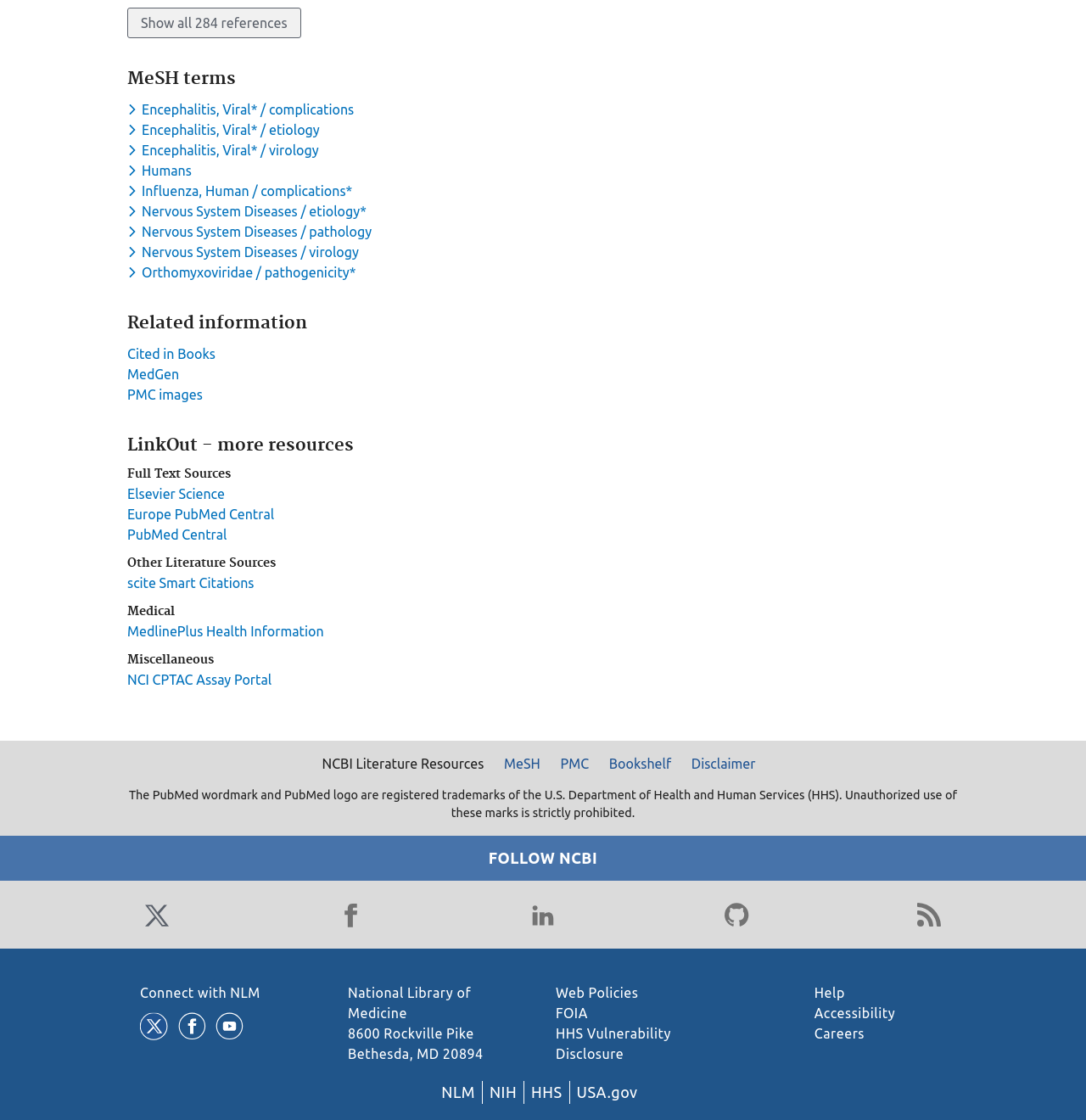Find and provide the bounding box coordinates for the UI element described here: "NIH". The coordinates should be given as four float numbers between 0 and 1: [left, top, right, bottom].

[0.451, 0.967, 0.476, 0.983]